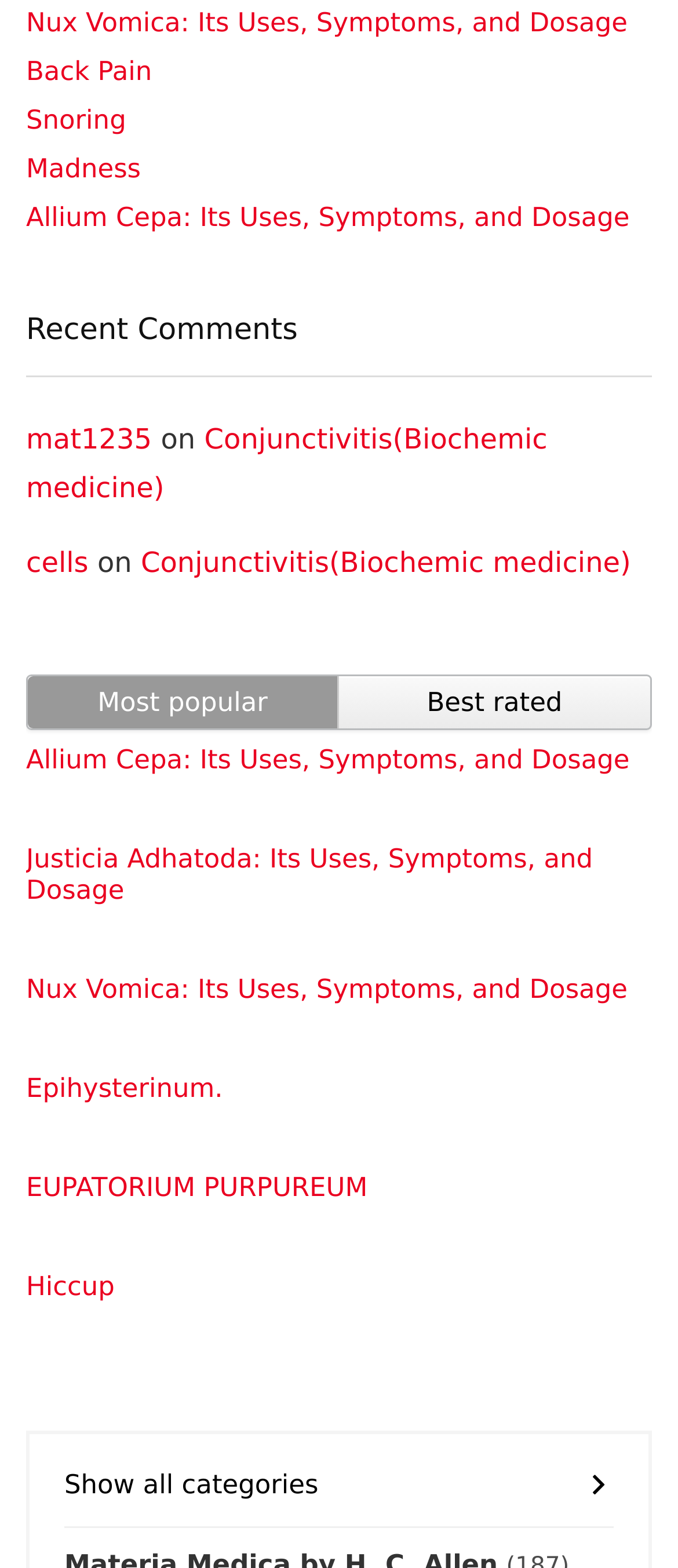Determine the bounding box coordinates for the clickable element to execute this instruction: "View recent comments". Provide the coordinates as four float numbers between 0 and 1, i.e., [left, top, right, bottom].

[0.038, 0.199, 0.962, 0.241]